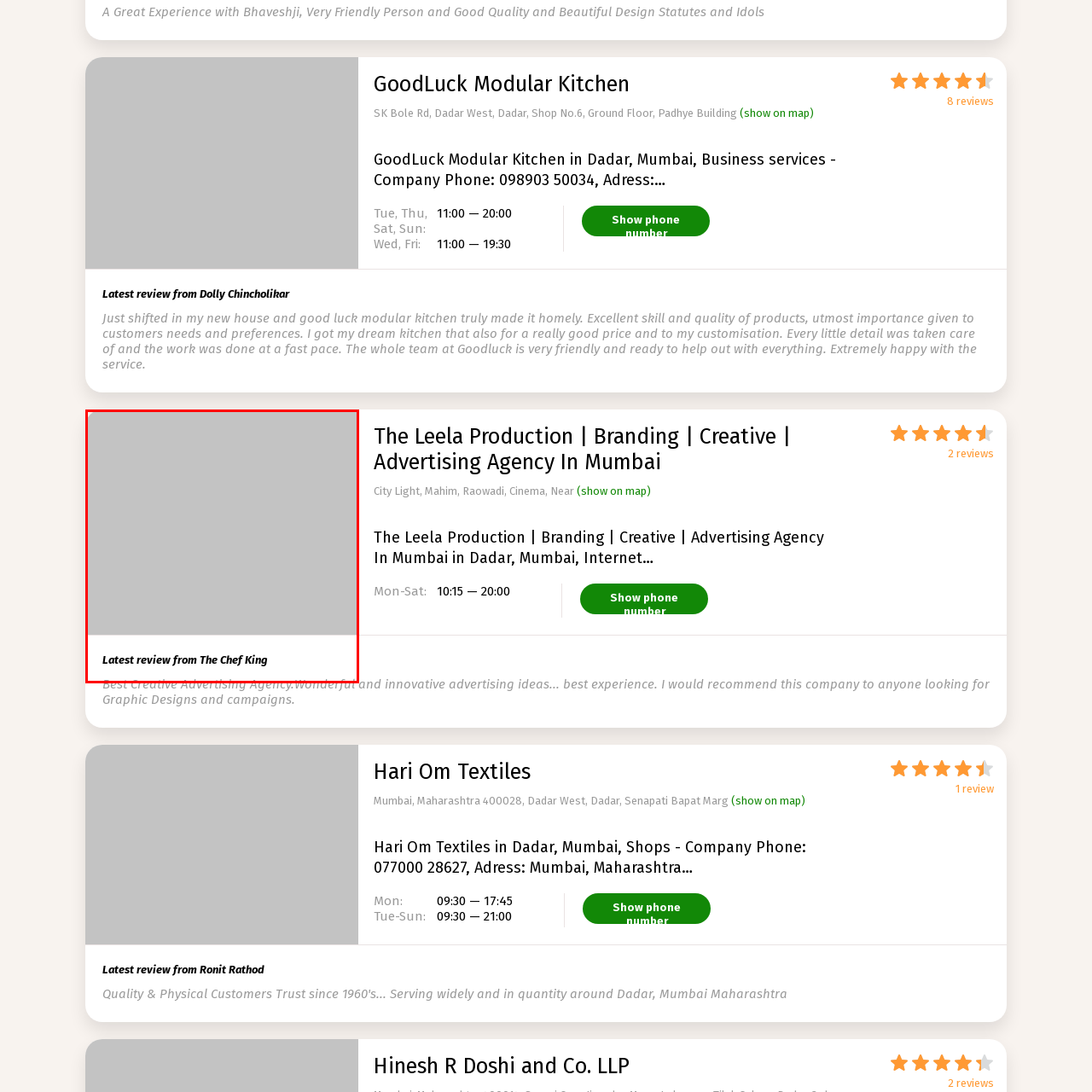Explain in detail what is depicted in the image within the red-bordered box.

The image features a highlighted review from a user named The Chef King, reflecting on their experience with a creative advertising agency. The review expresses great satisfaction with the agency's services, emphasizing their innovative ideas and effective graphic designs. This positive feedback underscores the agency's reputation for delivering high-quality advertising solutions, making it a recommended choice for anyone seeking creative marketing services.